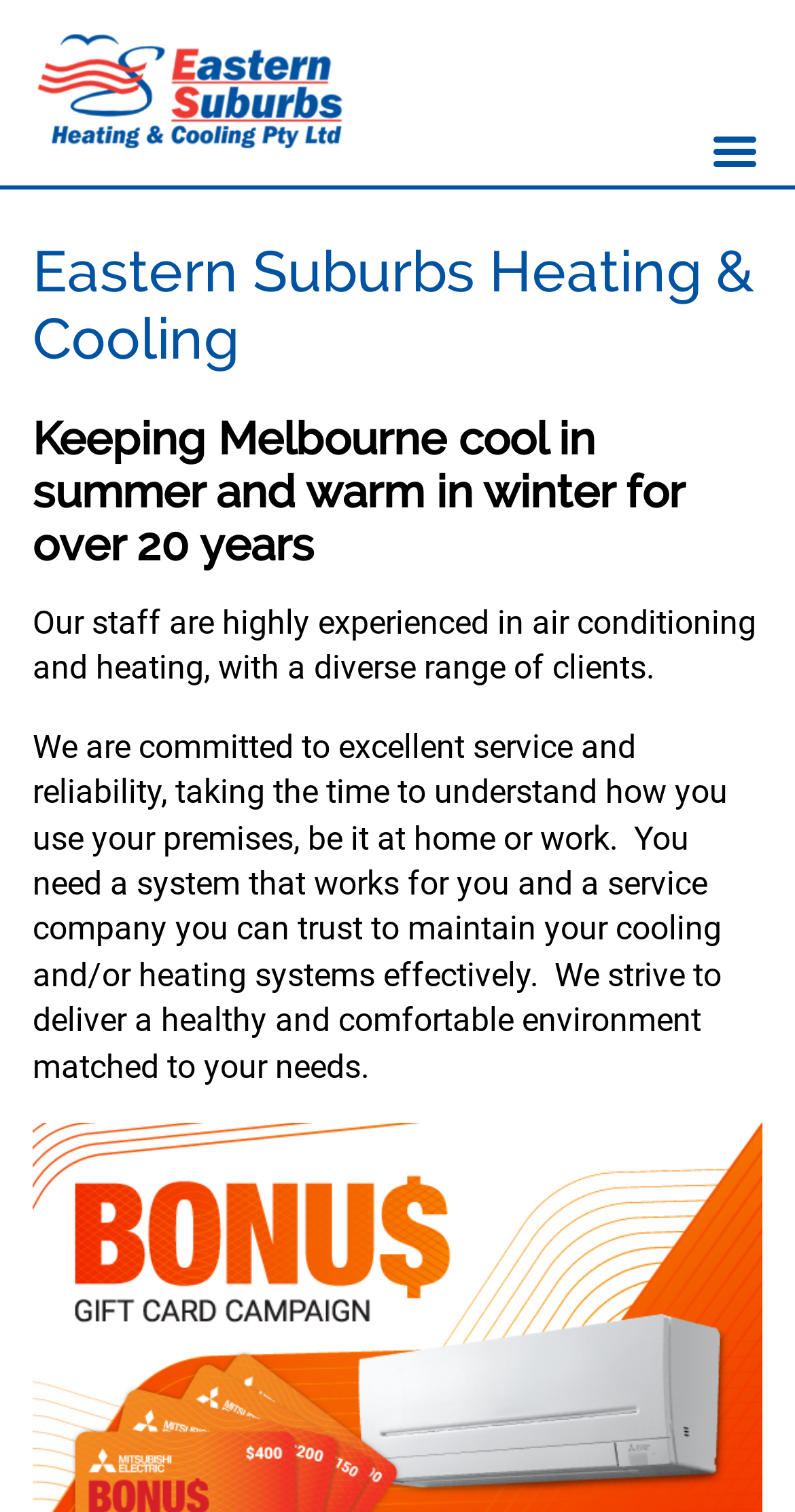Answer the question in a single word or phrase:
What does the company strive to deliver?

A healthy and comfortable environment